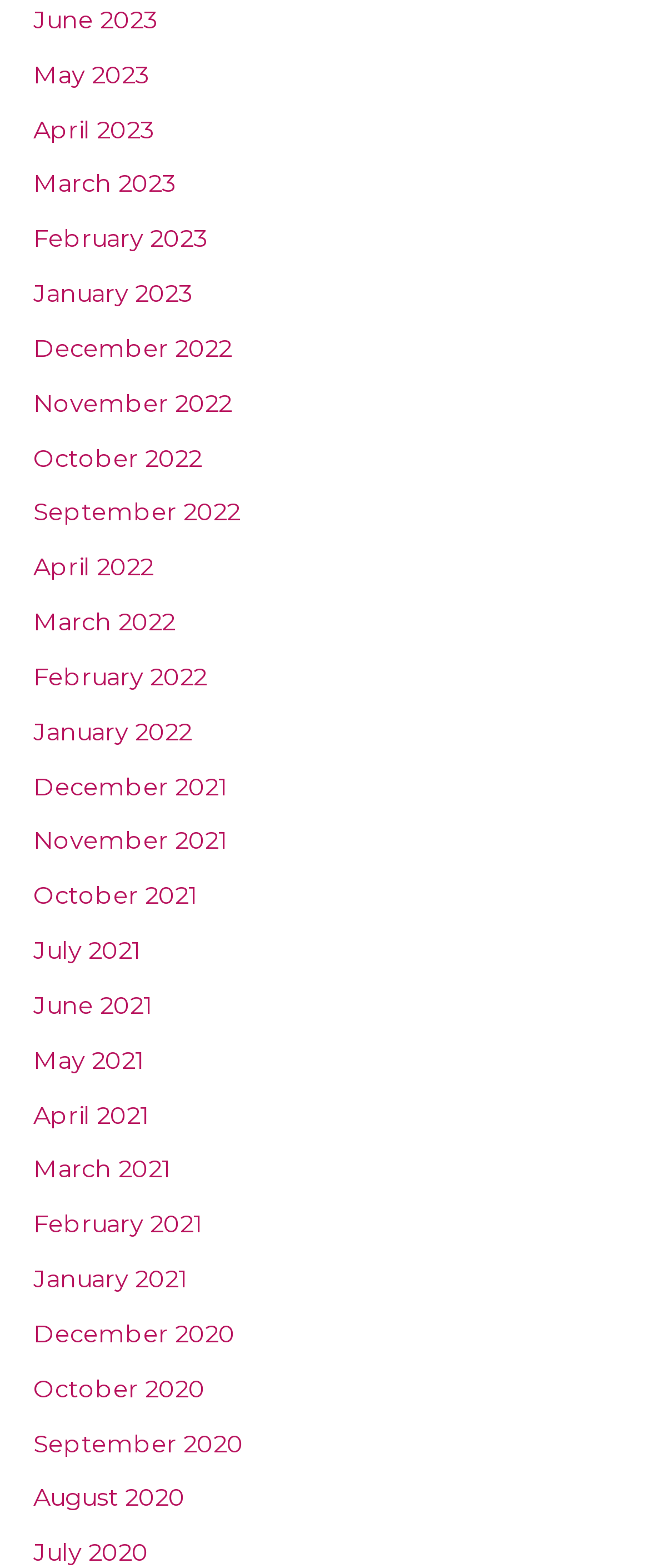Identify the bounding box coordinates of the region that should be clicked to execute the following instruction: "view June 2023".

[0.051, 0.003, 0.244, 0.022]